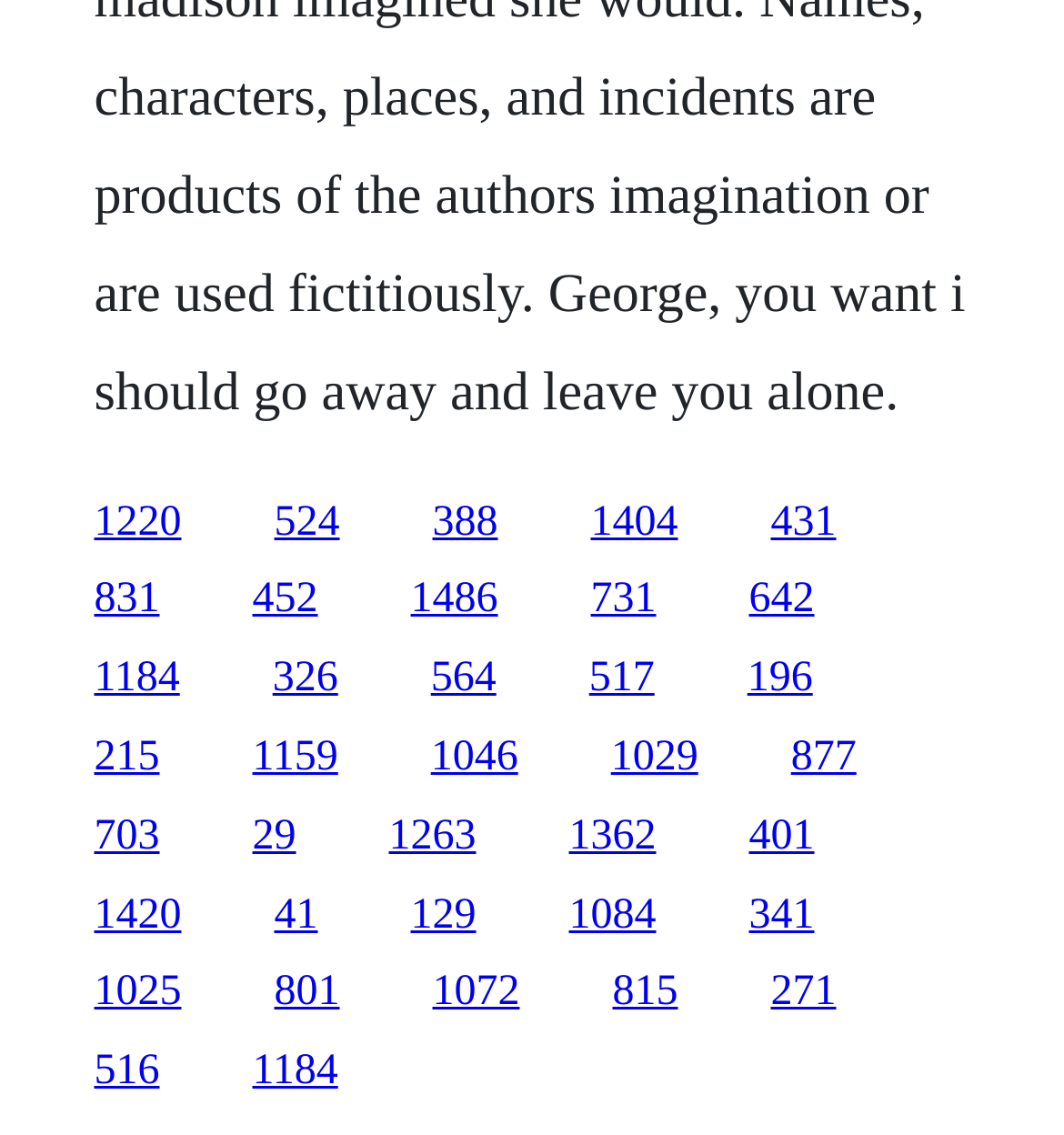Find the bounding box coordinates of the area to click in order to follow the instruction: "click the first link".

[0.088, 0.439, 0.171, 0.48]